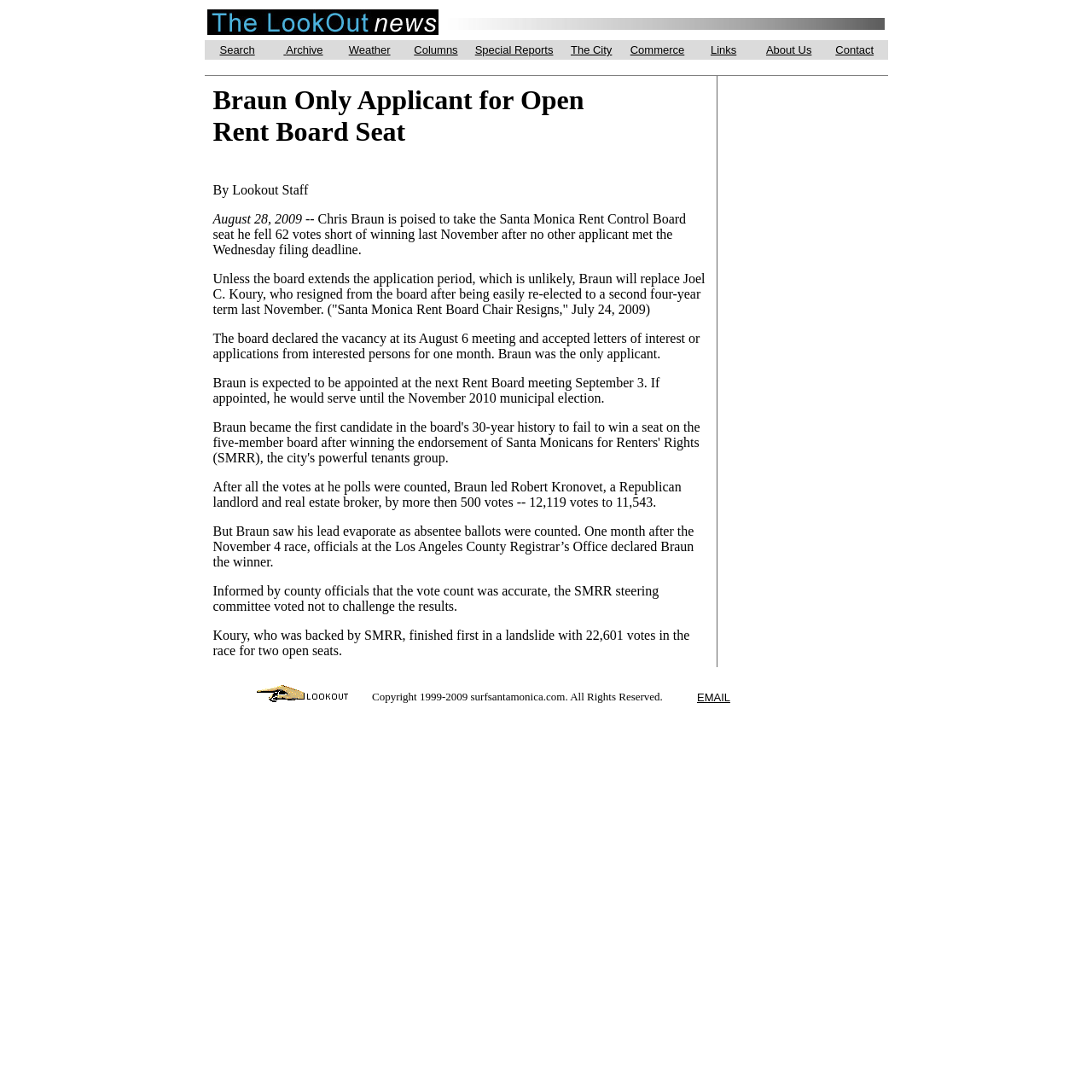From the element description alt="The Lookout news Logo" name="Logo", predict the bounding box coordinates of the UI element. The coordinates must be specified in the format (top-left x, top-left y, bottom-right x, bottom-right y) and should be within the 0 to 1 range.

[0.189, 0.021, 0.401, 0.034]